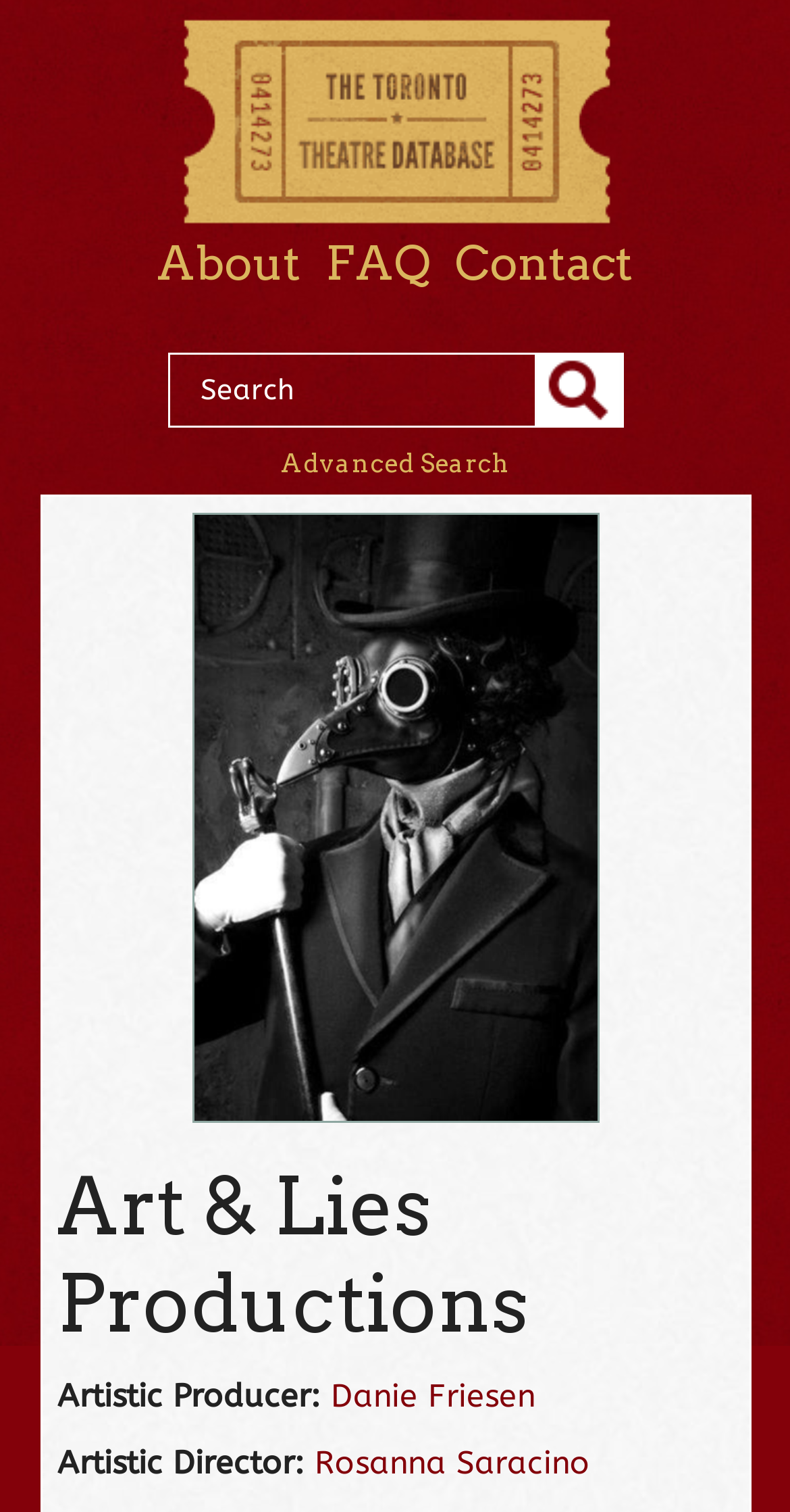Determine the bounding box coordinates of the target area to click to execute the following instruction: "Search for something."

[0.213, 0.233, 0.79, 0.283]